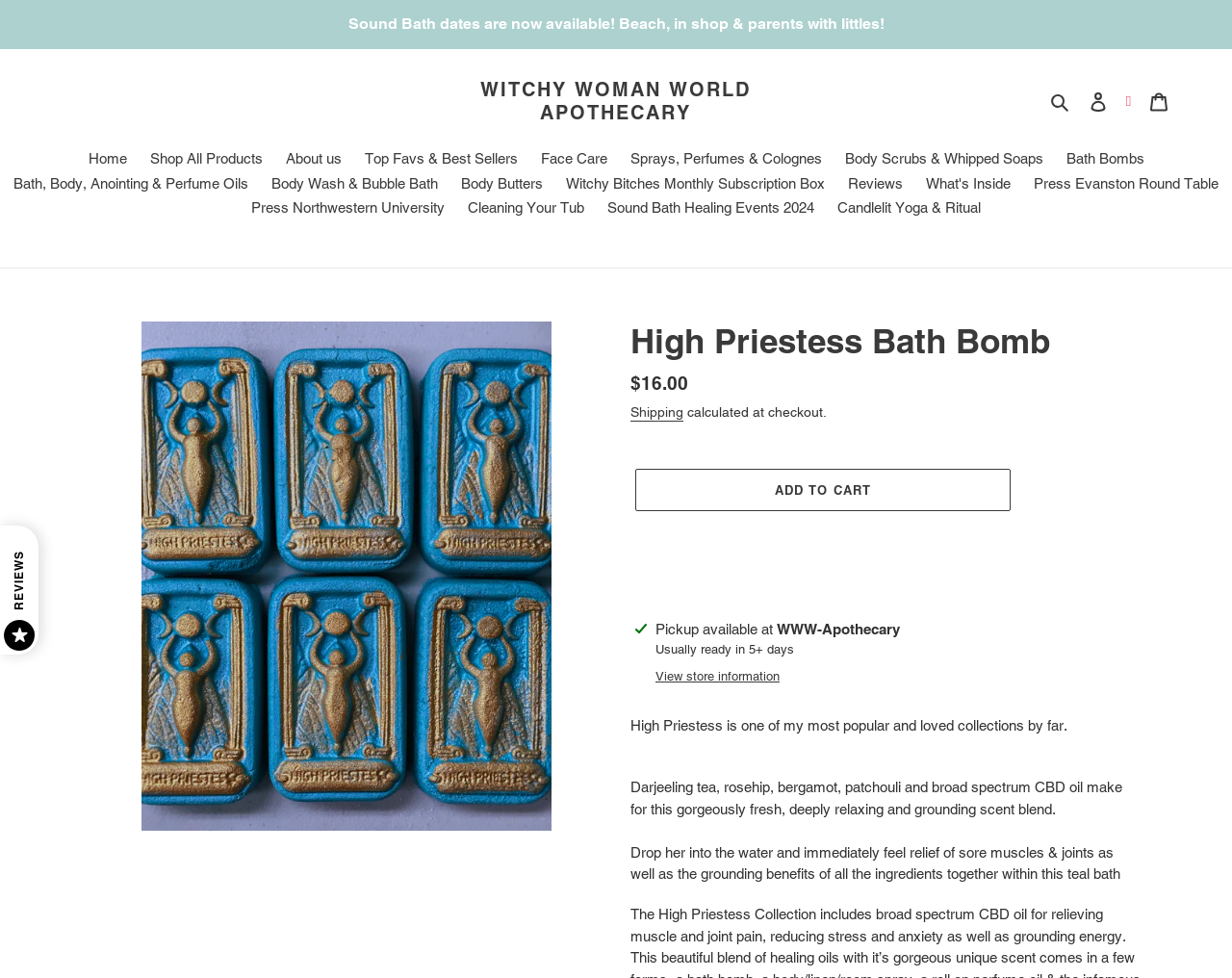Describe all significant elements and features of the webpage.

This webpage is about a product called "High Priestess Bath Bomb" from Witchy Woman World Apothecary. At the top of the page, there is an announcement about sound bath dates being available. Below that, there is a navigation menu with links to different sections of the website, including "Home", "Shop All Products", "About us", and more.

On the left side of the page, there is a column with links to various product categories, such as "Face Care", "Sprays, Perfumes & Colognes", and "Bath Bombs". The "Bath Bombs" link is highlighted, indicating that the current page is about a bath bomb product.

In the main content area, there is a large image of the "High Priestess Bath Bomb" product, taking up about half of the page. Above the image, there is a heading with the product name. Below the image, there is a description list with details about the product, including its regular price of $16.00. There is also a link to shipping information and a button to add the product to the cart.

Further down the page, there is a block of text describing the product, mentioning its ingredients and benefits. The text is divided into three paragraphs, with the first paragraph introducing the product as a popular and loved collection, the second paragraph describing its ingredients and scent, and the third paragraph explaining its benefits.

On the right side of the page, there is a section with a button to view store information and a note about pickup availability at the WWW-Apothecary store. There is also a reviews section with a button to view reviews and a small image.

Overall, the page is focused on showcasing the "High Priestess Bath Bomb" product, with detailed information about its ingredients, benefits, and pricing, as well as links to related sections of the website.